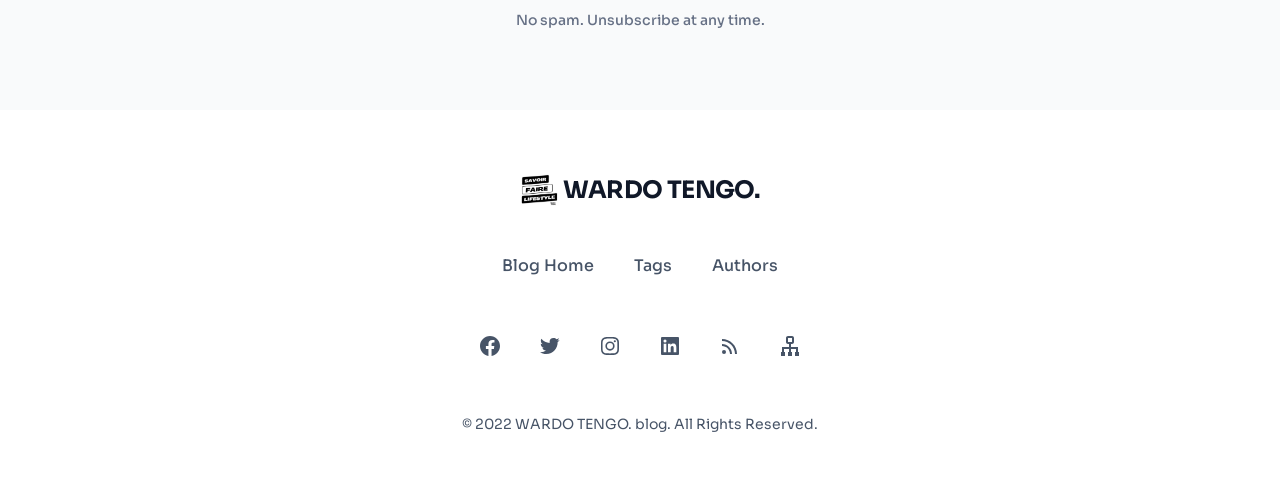Give a one-word or short-phrase answer to the following question: 
How many social media links are available?

5